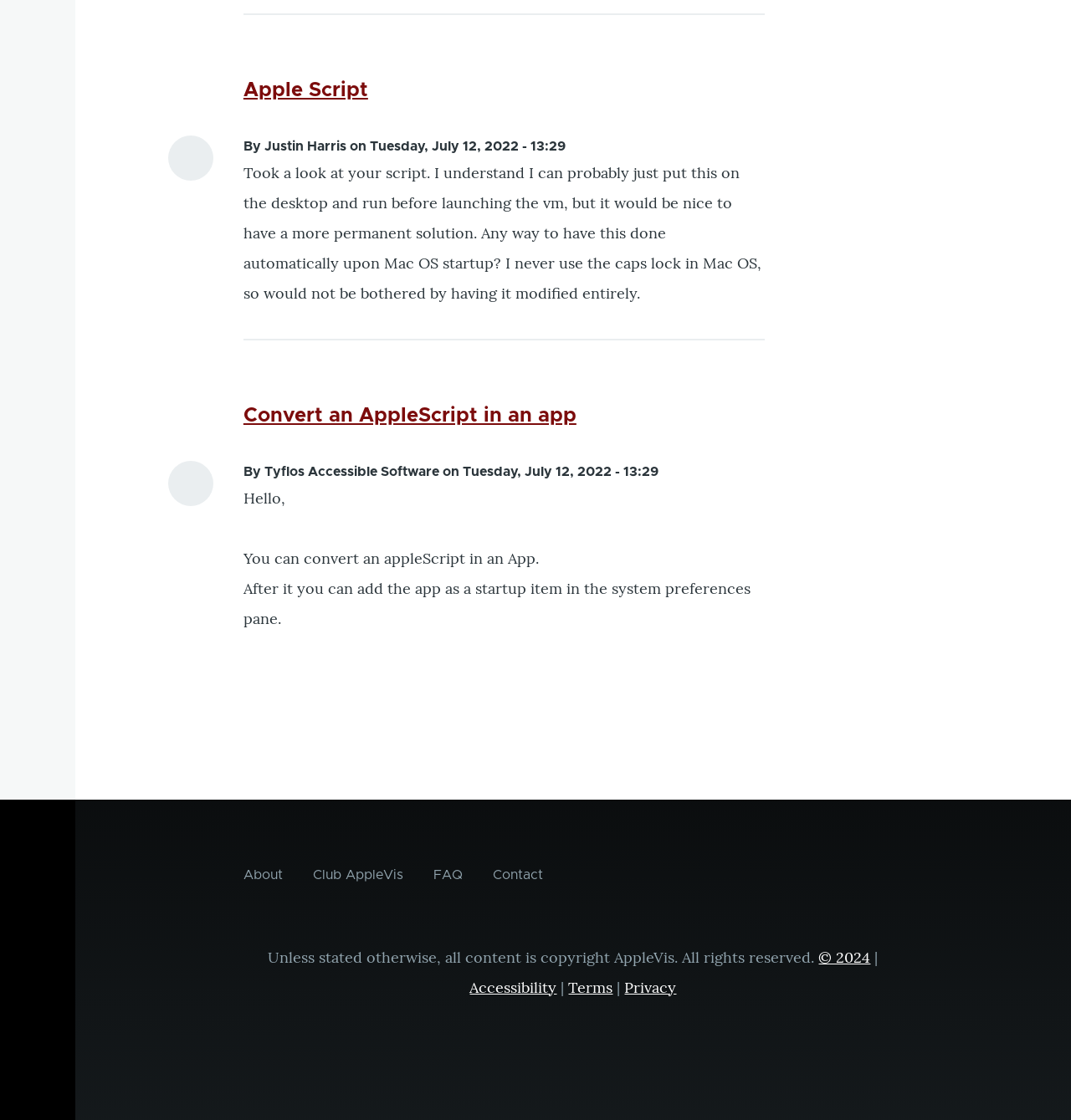Refer to the screenshot and answer the following question in detail:
What is the copyright notice at the bottom of the page?

The static text at the bottom of the page states 'Unless stated otherwise, all content is copyright AppleVis. All rights reserved.' which indicates the copyright notice.